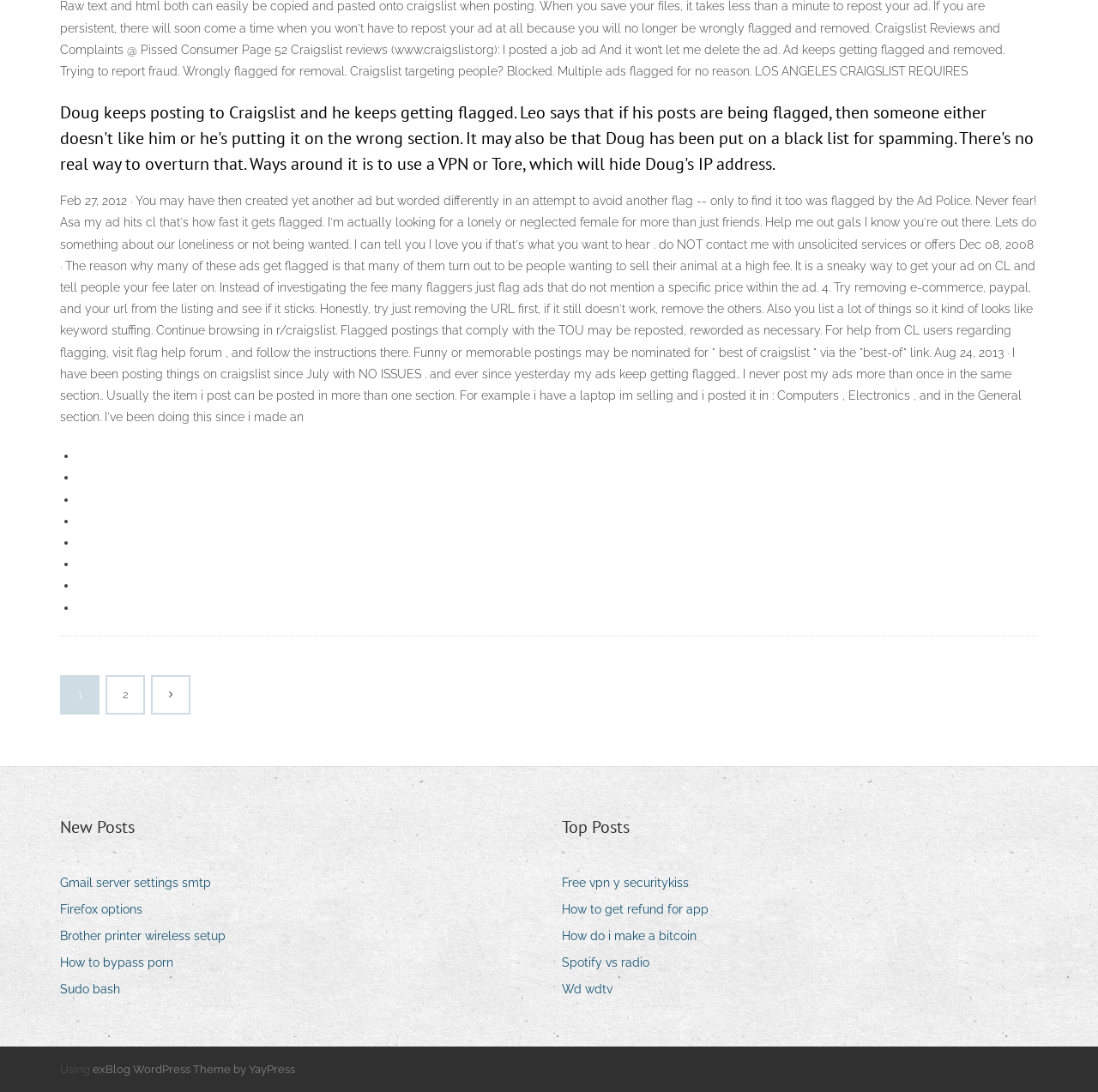Find and provide the bounding box coordinates for the UI element described with: "Gmail server settings smtp".

[0.055, 0.798, 0.204, 0.819]